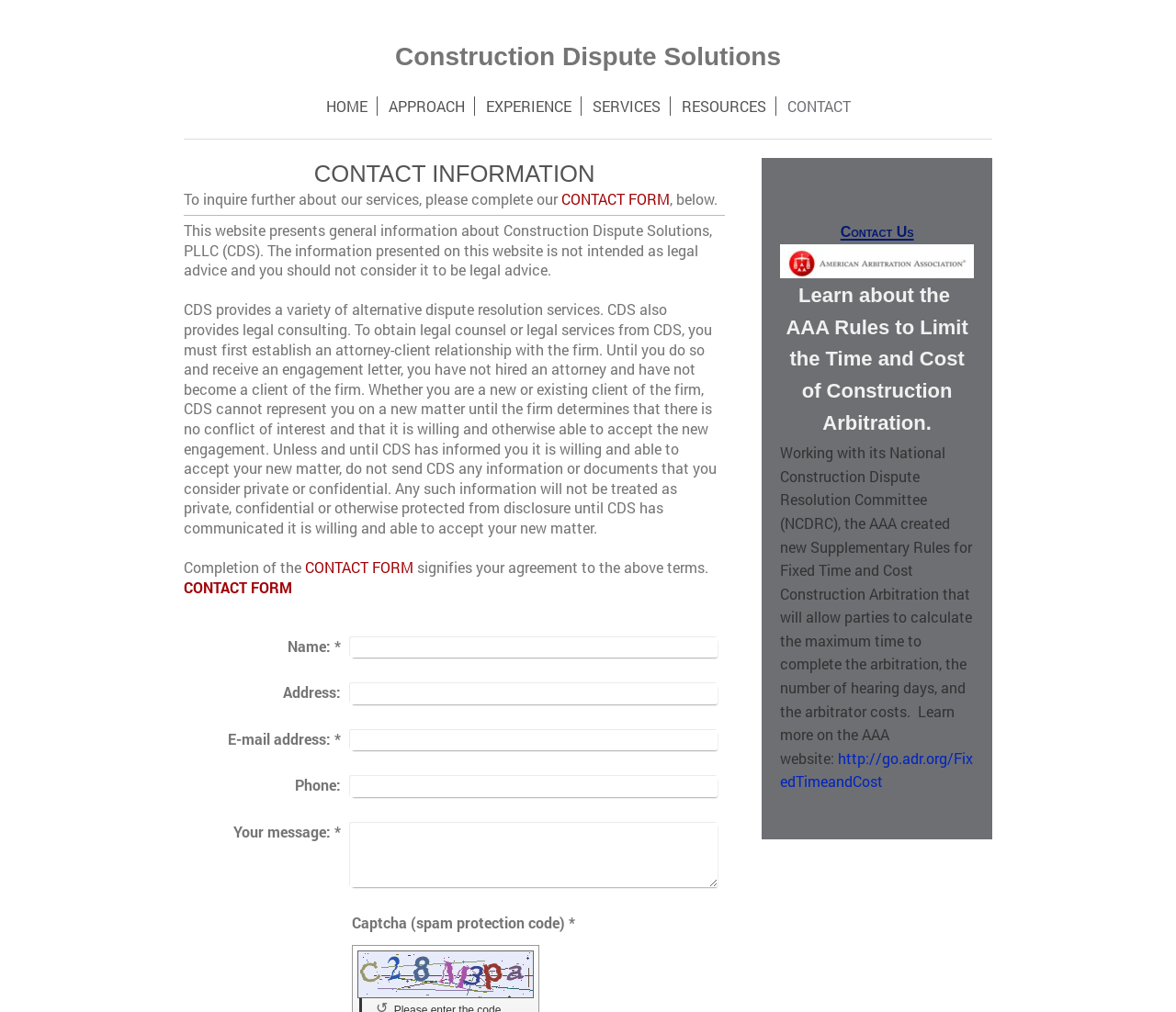Identify the bounding box coordinates of the clickable section necessary to follow the following instruction: "Enter your 'E-mail address'". The coordinates should be presented as four float numbers from 0 to 1, i.e., [left, top, right, bottom].

[0.297, 0.721, 0.61, 0.742]